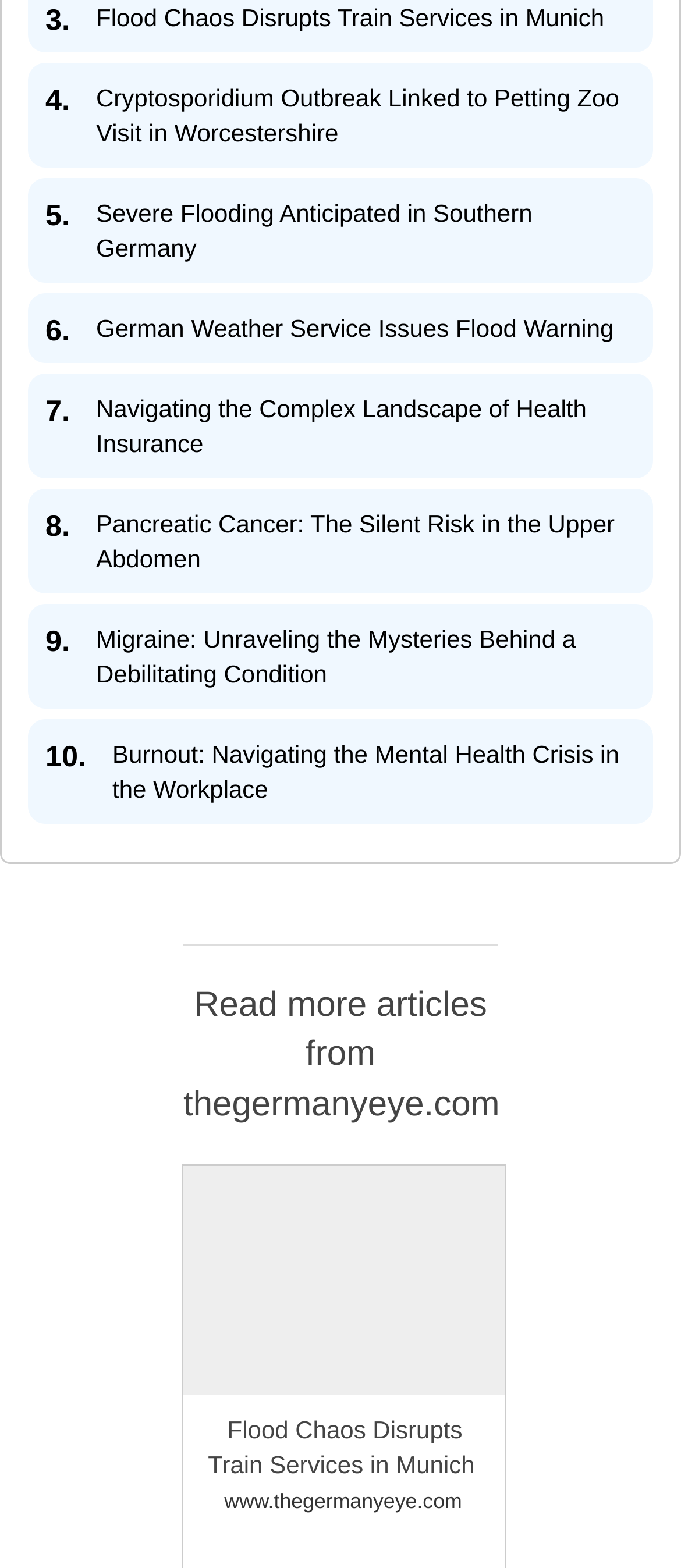What is the domain of the website?
By examining the image, provide a one-word or phrase answer.

thegermanyeye.com